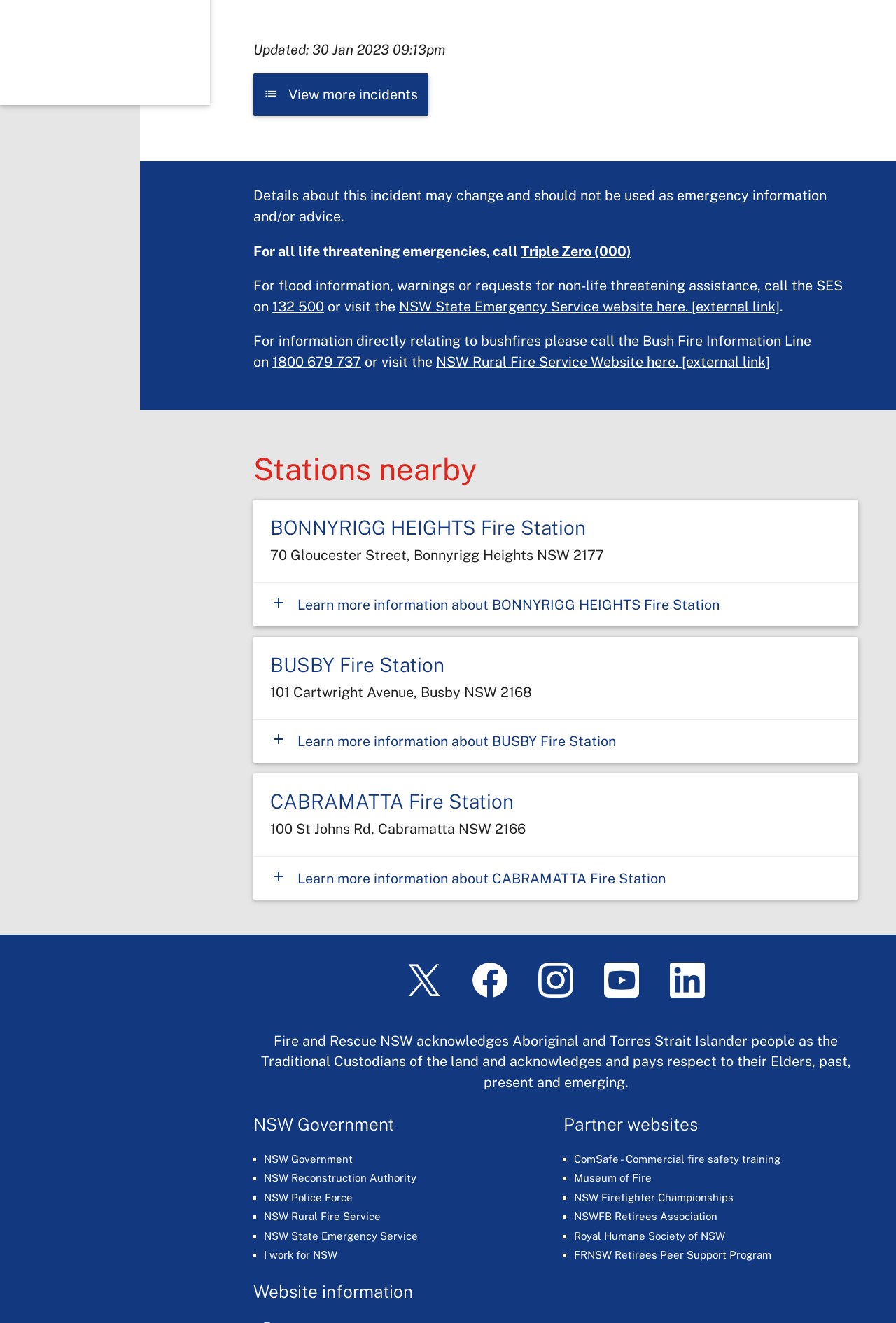Please determine the bounding box coordinates of the element to click on in order to accomplish the following task: "Get information about BUSBY Fire Station". Ensure the coordinates are four float numbers ranging from 0 to 1, i.e., [left, top, right, bottom].

[0.332, 0.554, 0.688, 0.566]